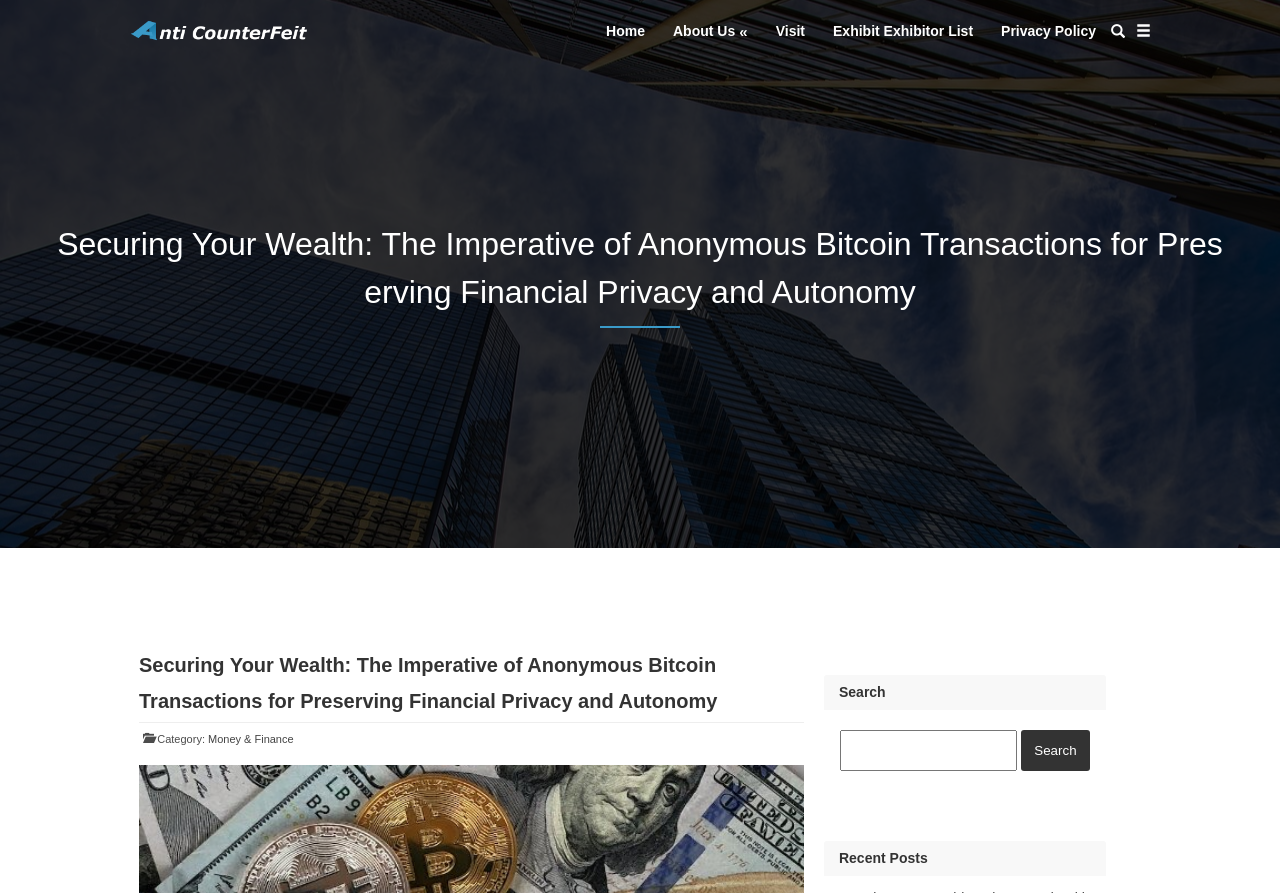Determine the bounding box coordinates of the region I should click to achieve the following instruction: "Visit the 'About Us' page". Ensure the bounding box coordinates are four float numbers between 0 and 1, i.e., [left, top, right, bottom].

[0.515, 0.011, 0.595, 0.06]